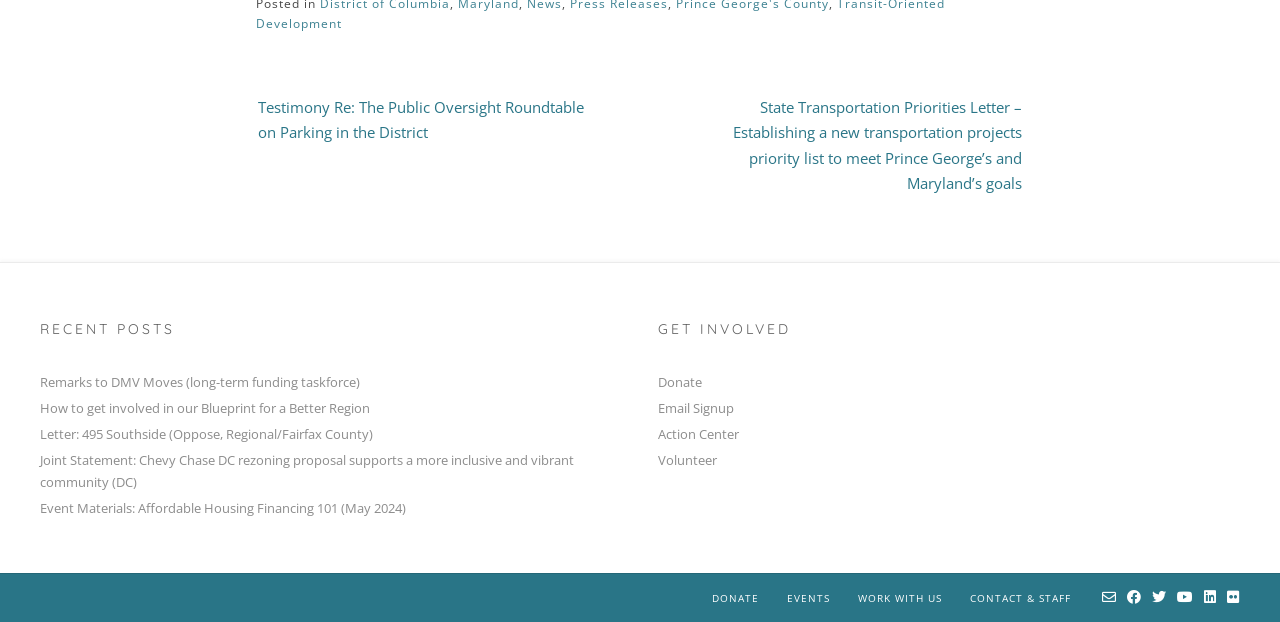Please identify the bounding box coordinates of the element's region that needs to be clicked to fulfill the following instruction: "Check upcoming events". The bounding box coordinates should consist of four float numbers between 0 and 1, i.e., [left, top, right, bottom].

[0.615, 0.951, 0.648, 0.973]